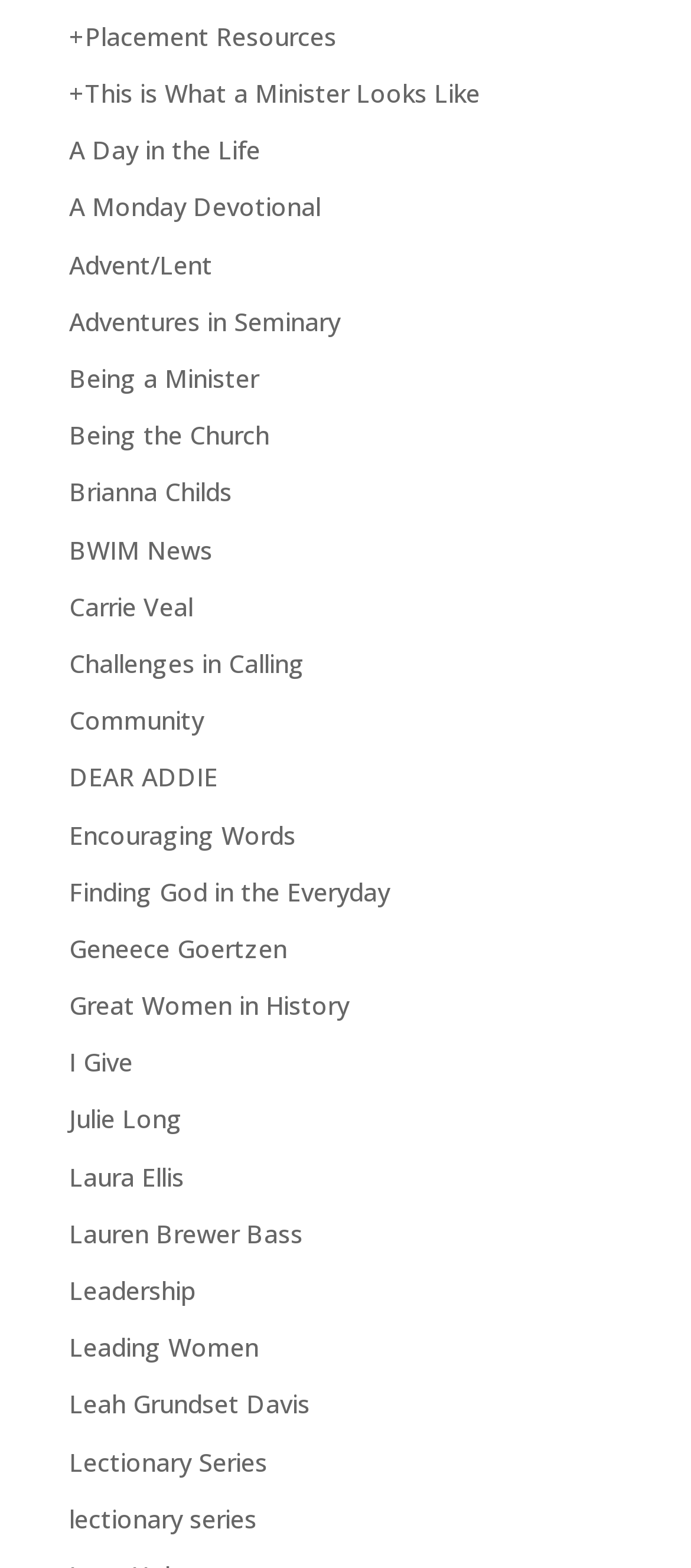Extract the bounding box of the UI element described as: "Skip to content".

None